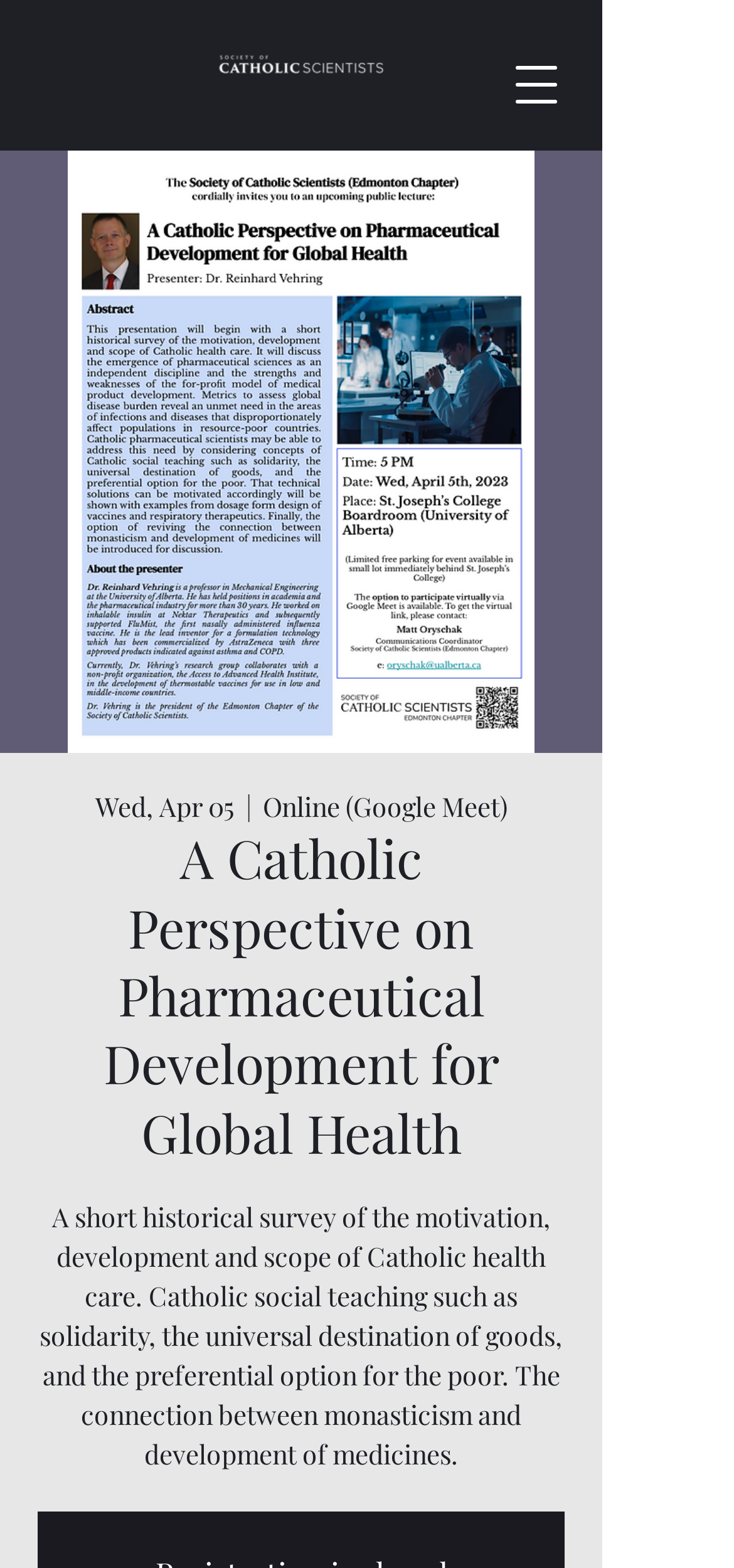Please answer the following question using a single word or phrase: 
What is the topic of the event?

Pharmaceutical Development for Global Health